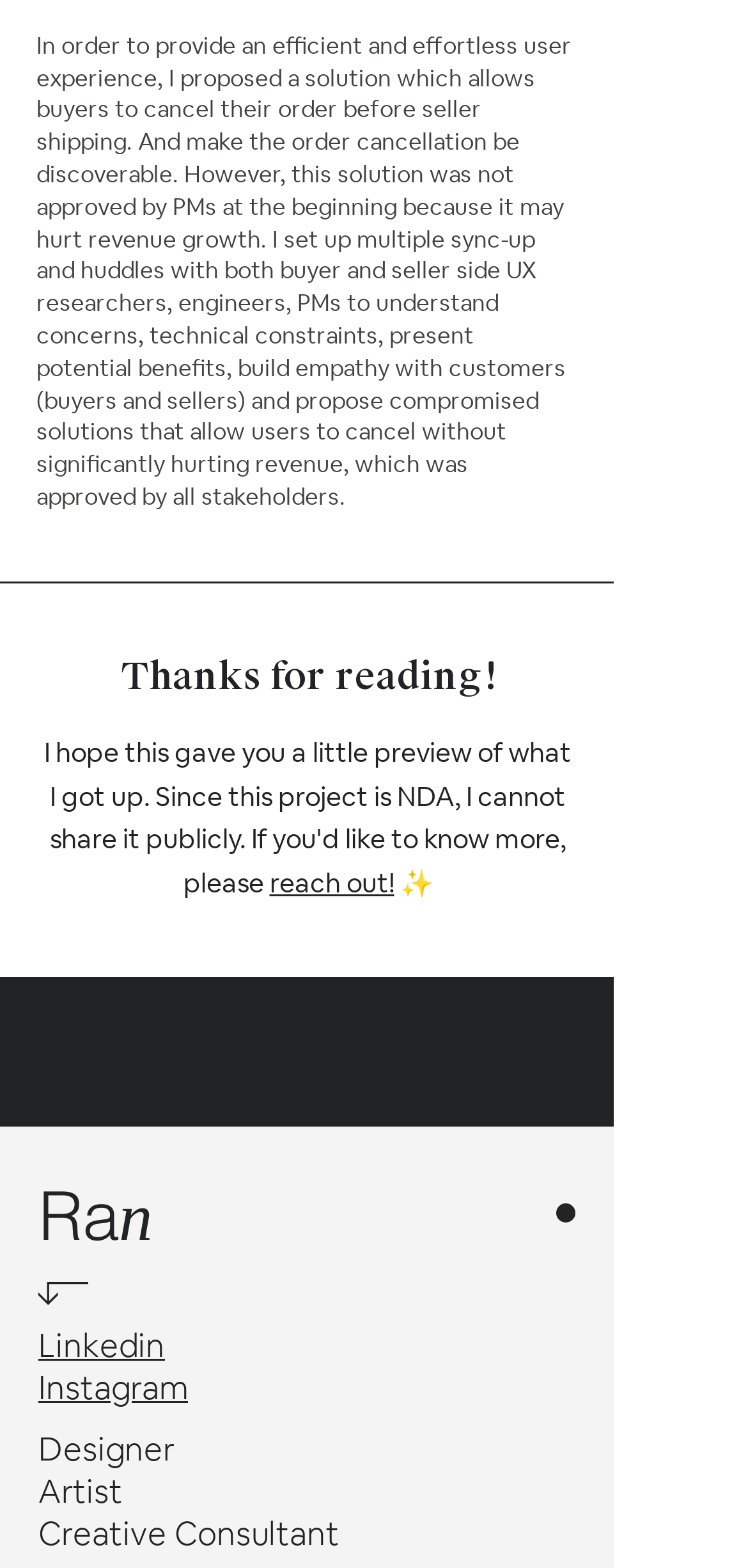Reply to the question below using a single word or brief phrase:
What is the author's attitude towards the stakeholders?

Empathetic